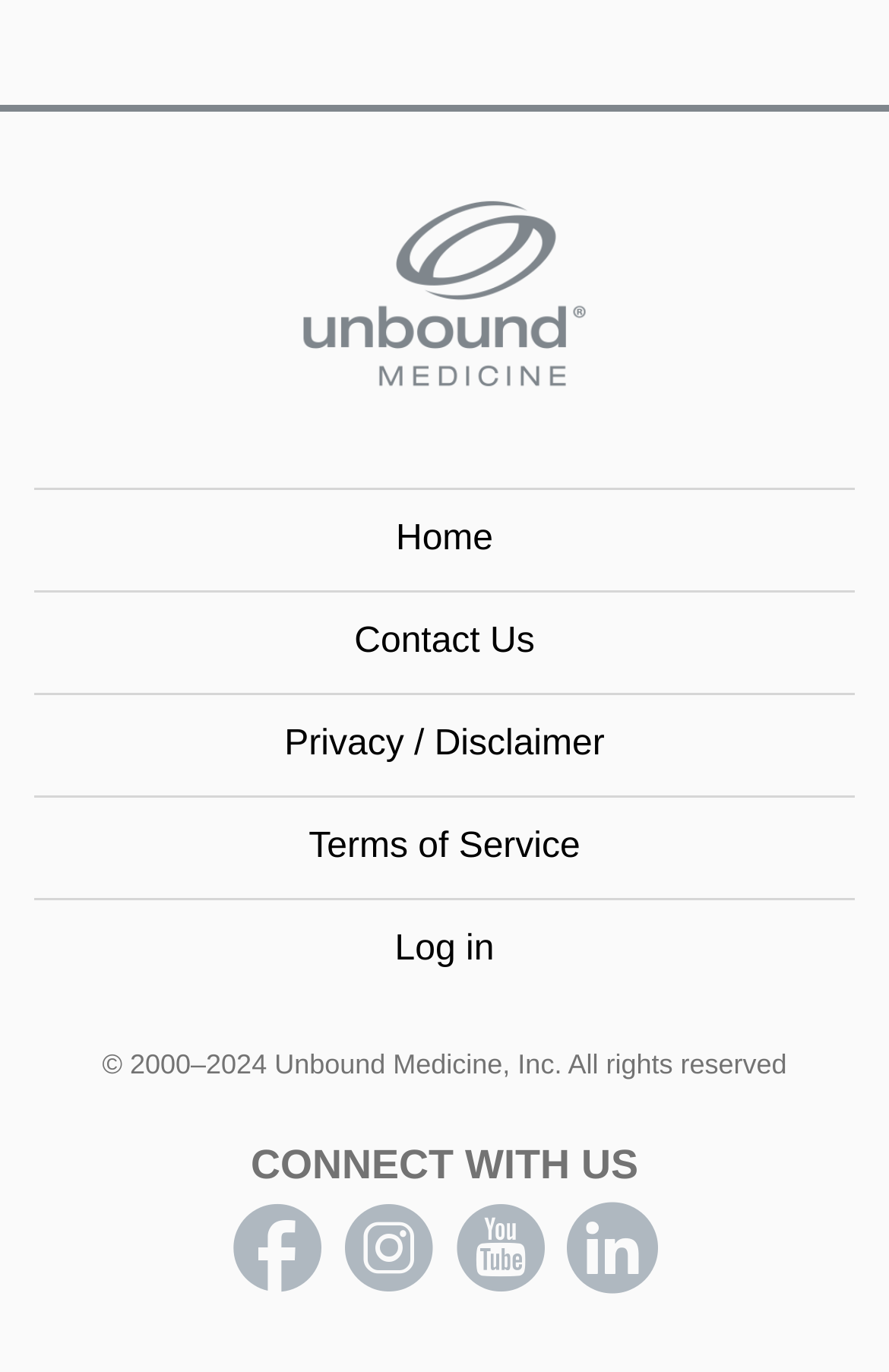How many links are in the navigation menu?
Look at the webpage screenshot and answer the question with a detailed explanation.

The navigation menu is located at the top of the webpage, and it contains several links. There are four links: 'Home', 'Contact Us', 'Privacy / Disclaimer', and 'Terms of Service'.